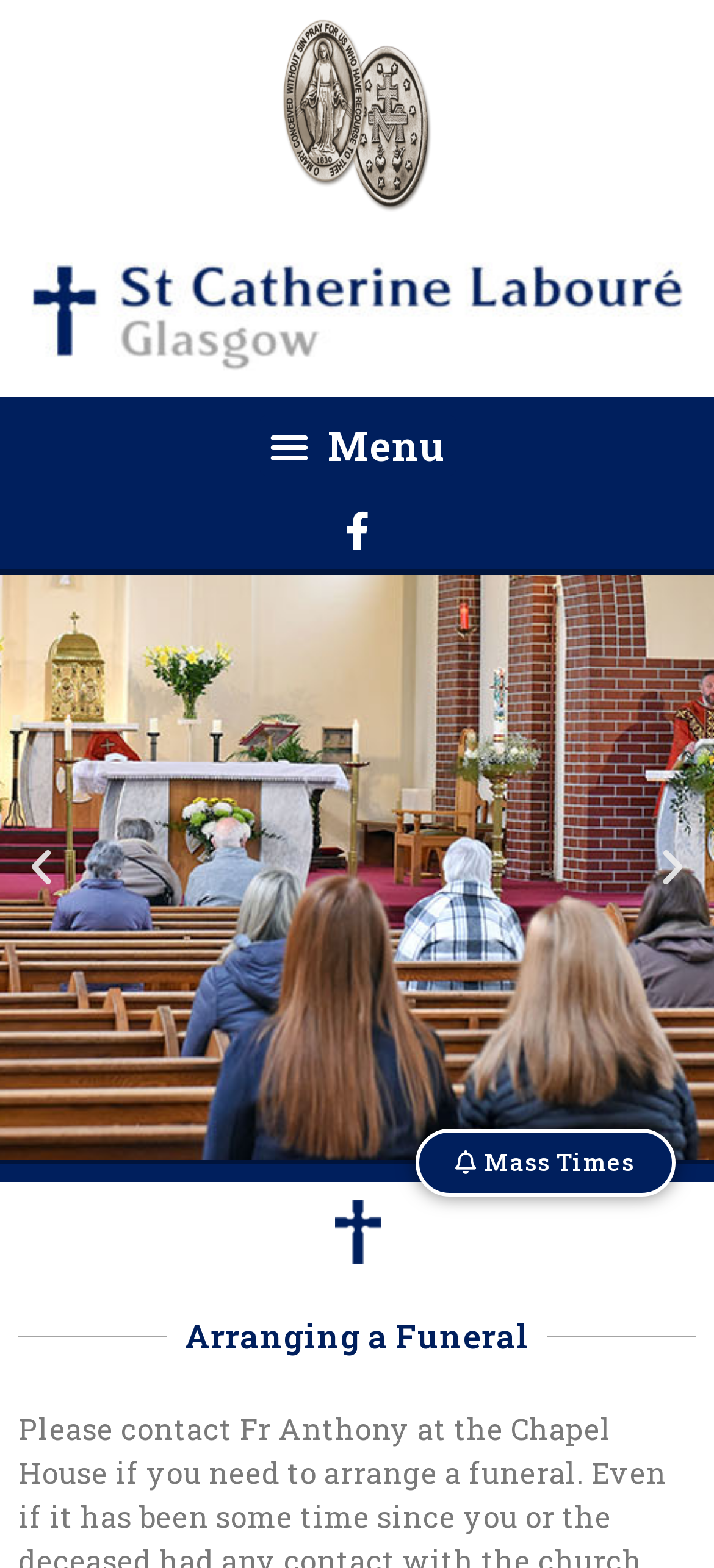Please extract the primary headline from the webpage.

Arranging a Funeral